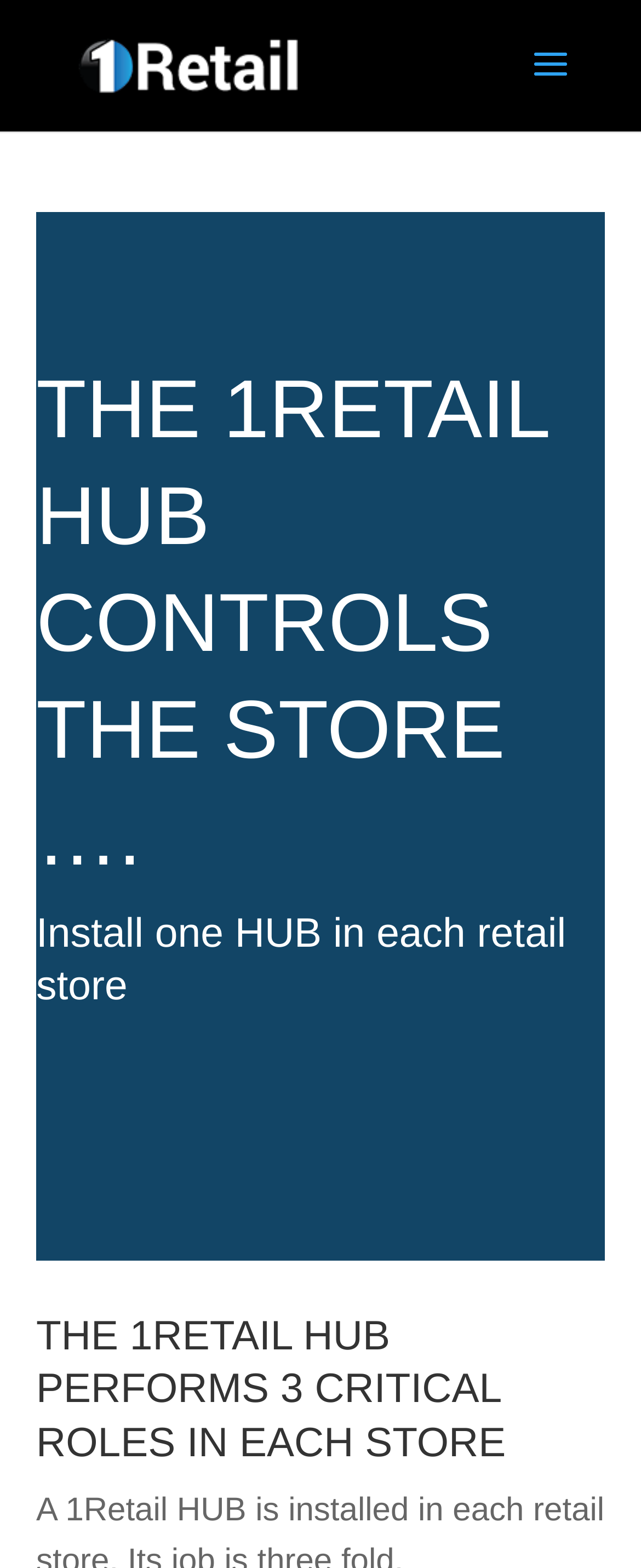What is the purpose of the 1Retail HUB?
Provide an in-depth and detailed explanation in response to the question.

The purpose of the 1Retail HUB can be inferred from the heading 'THE 1RETAIL HUB CONTROLS THE STORE ….'. This heading suggests that the 1Retail HUB has a controlling function in each retail store.